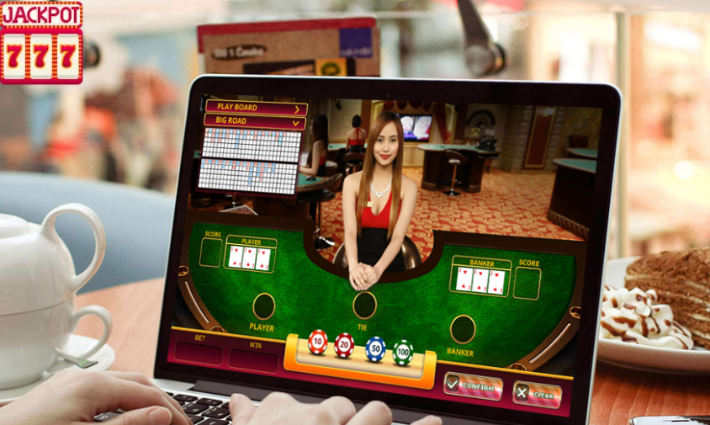Give a one-word or one-phrase response to the question: 
What is the name of the jackpot displayed on the screen?

JACKPOT 777